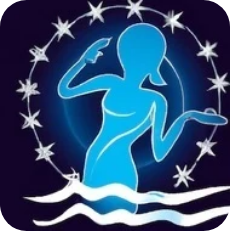What is the background color of the image?
Using the visual information, reply with a single word or short phrase.

Dark